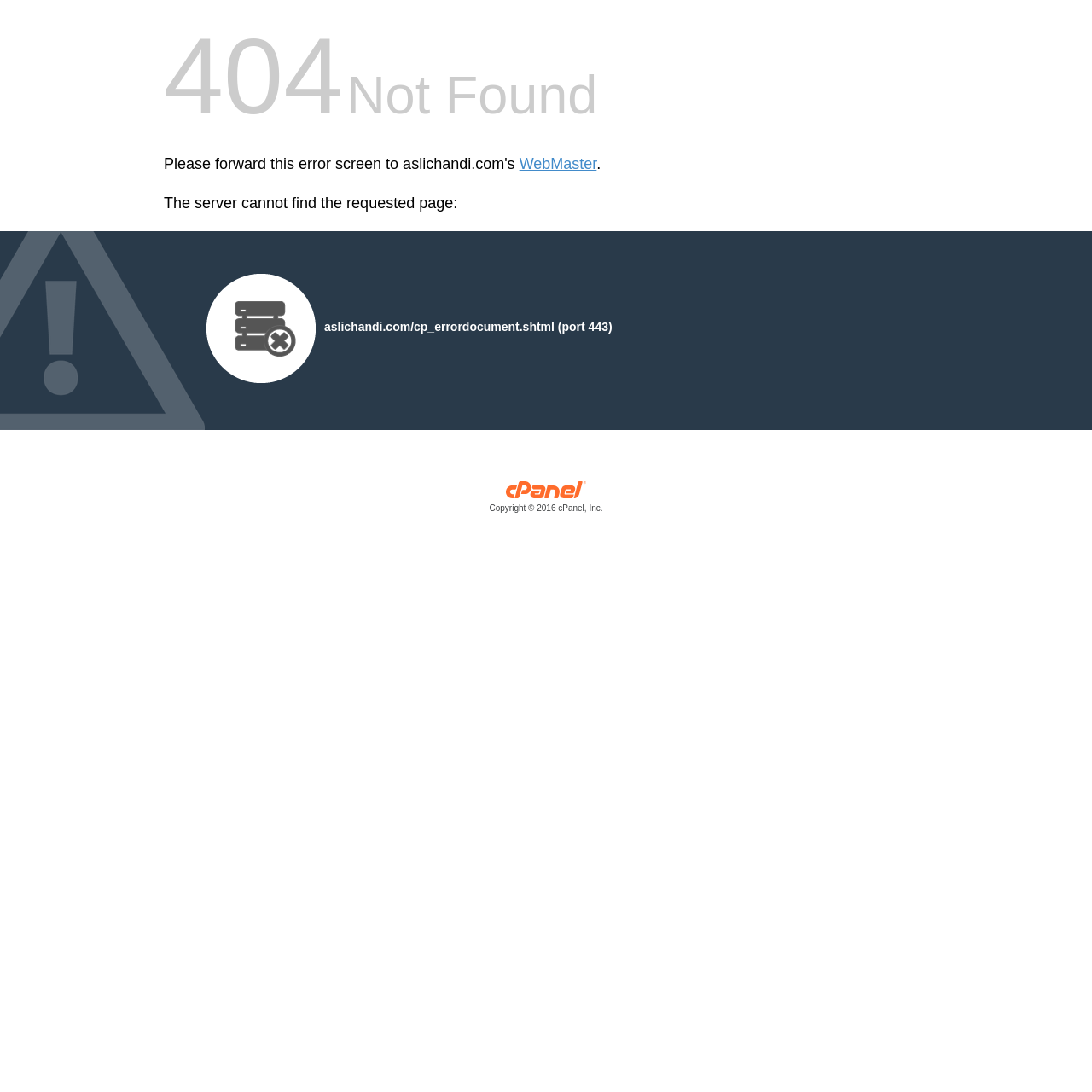What is the error message on the page?
From the screenshot, provide a brief answer in one word or phrase.

Server cannot find requested page